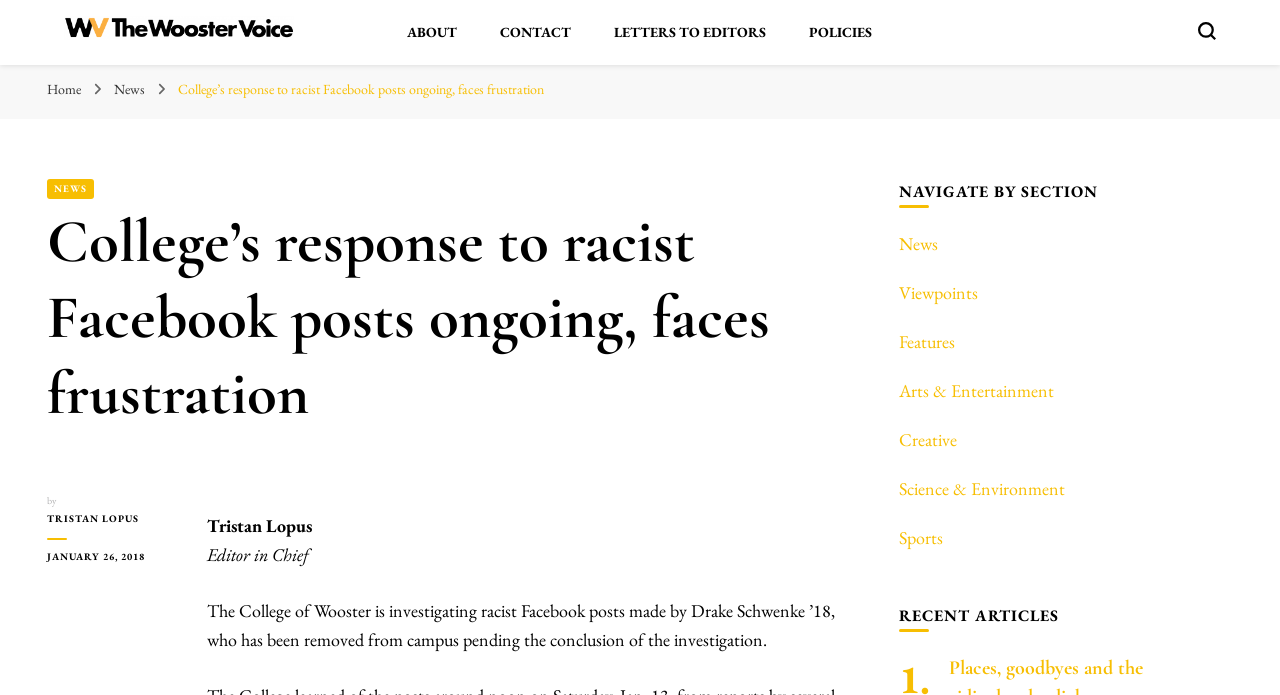Find and indicate the bounding box coordinates of the region you should select to follow the given instruction: "go to The Wooster Voice homepage".

[0.05, 0.023, 0.23, 0.071]